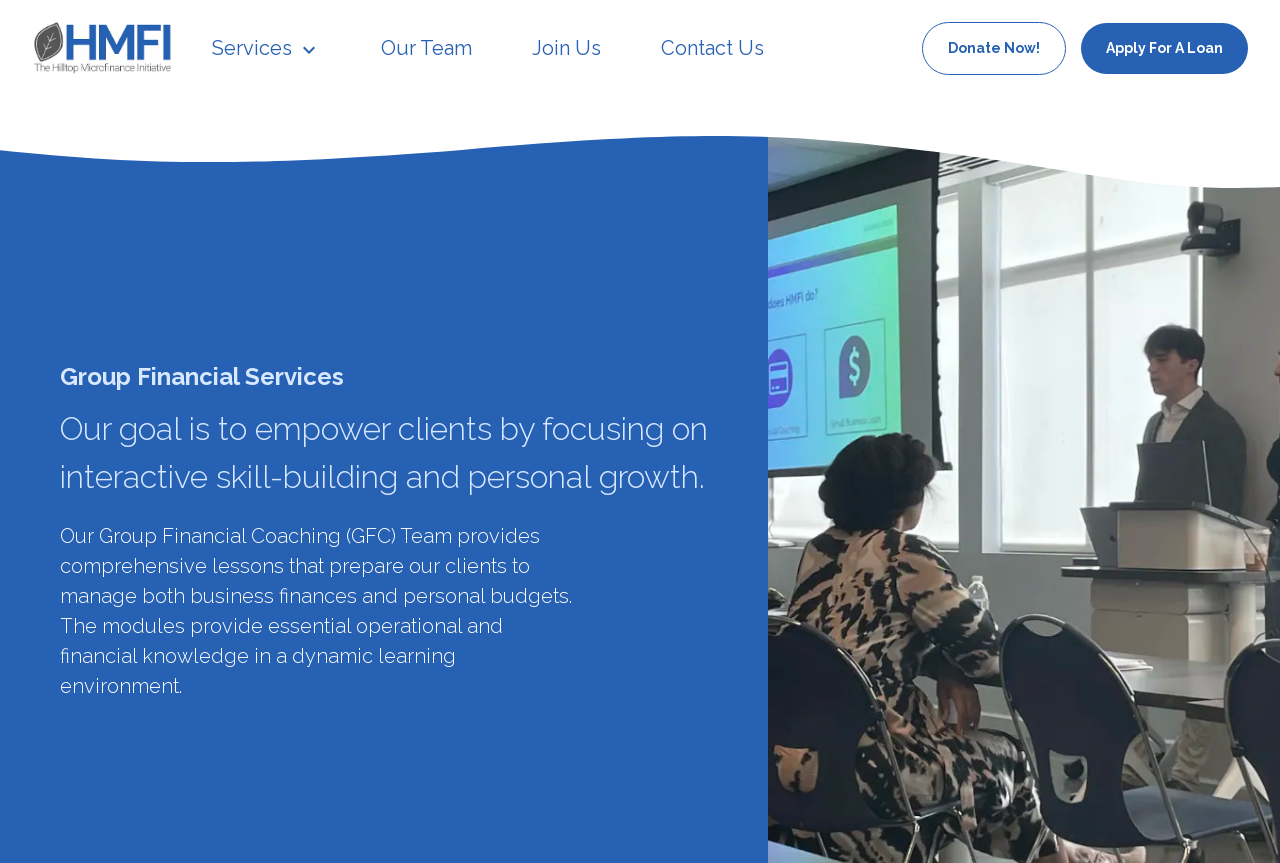Determine the bounding box coordinates of the section I need to click to execute the following instruction: "Click the Donate Now button". Provide the coordinates as four float numbers between 0 and 1, i.e., [left, top, right, bottom].

[0.72, 0.025, 0.833, 0.086]